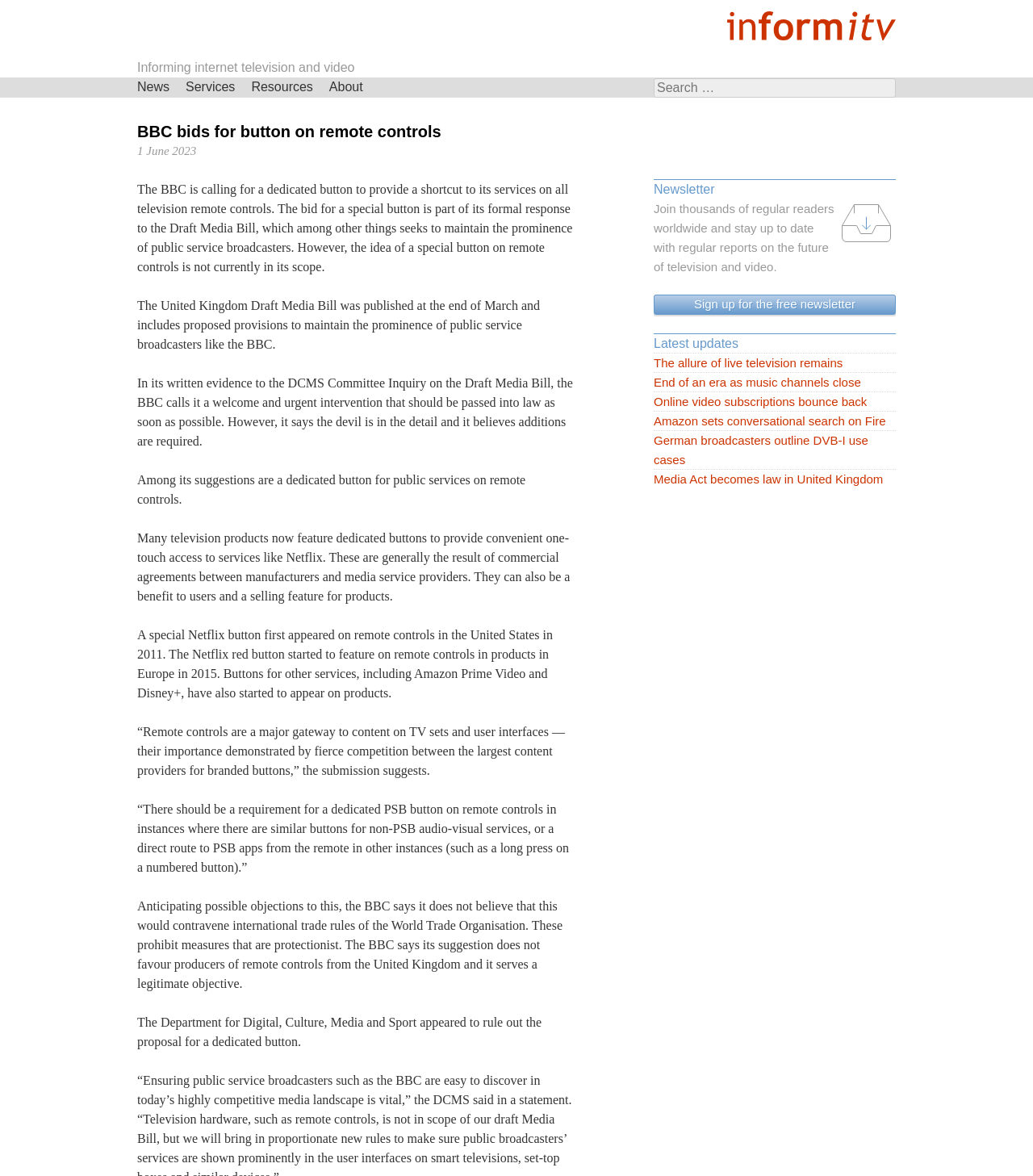Answer briefly with one word or phrase:
What is the name of the newsletter?

Not specified